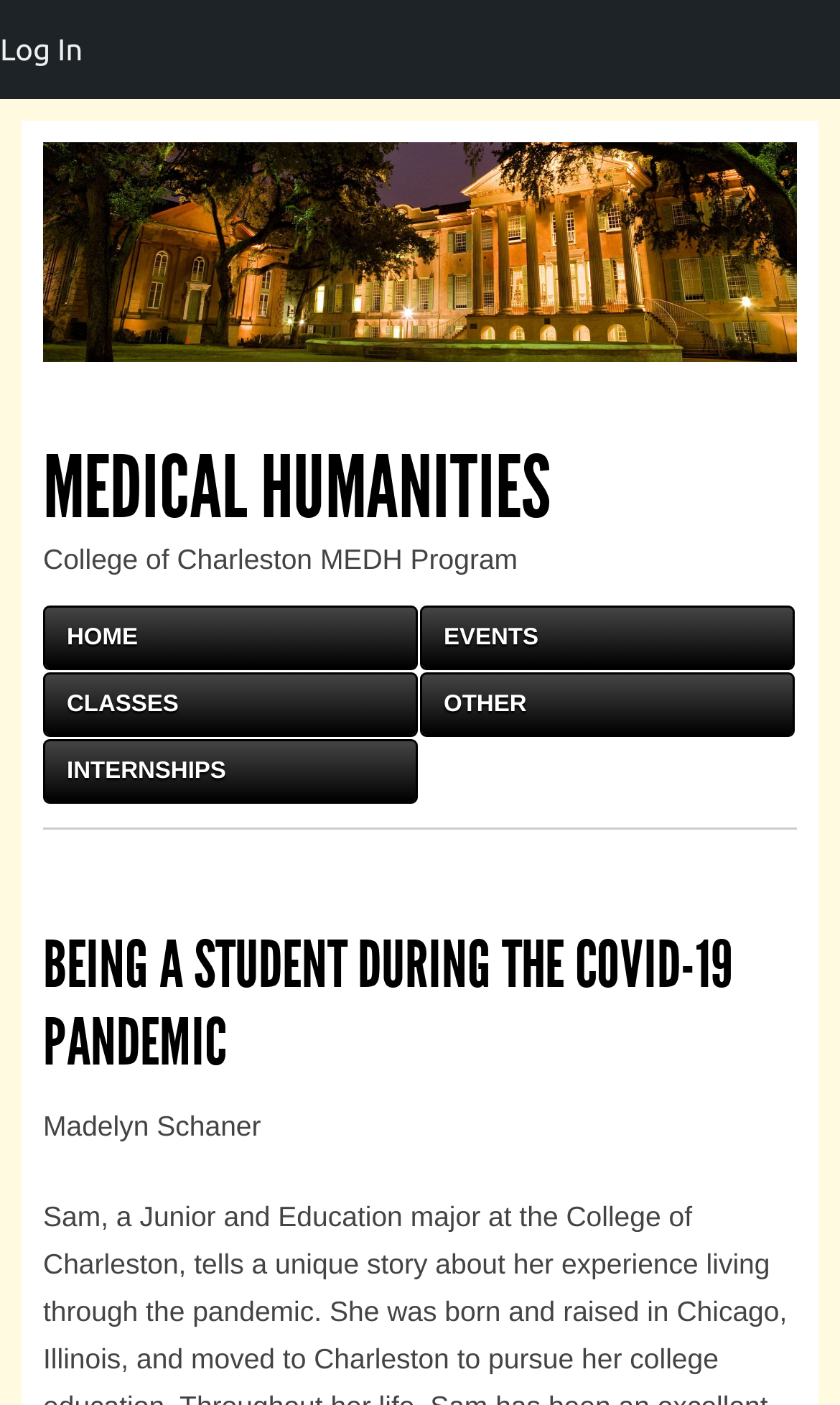Based on the element description Classes, identify the bounding box of the UI element in the given webpage screenshot. The coordinates should be in the format (top-left x, top-left y, bottom-right x, bottom-right y) and must be between 0 and 1.

[0.051, 0.479, 0.497, 0.525]